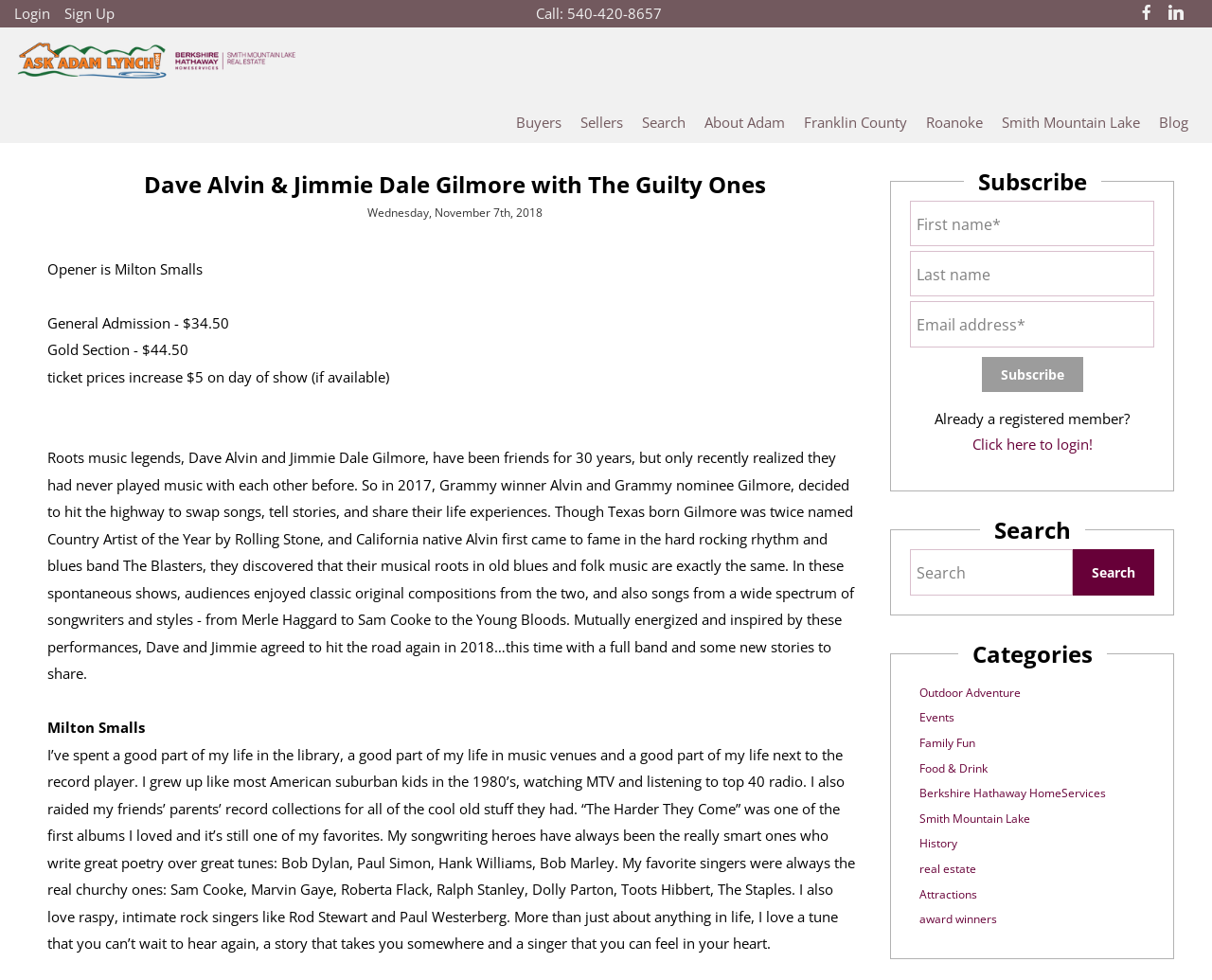Respond to the following question using a concise word or phrase: 
How much does a Gold Section ticket cost?

$44.50